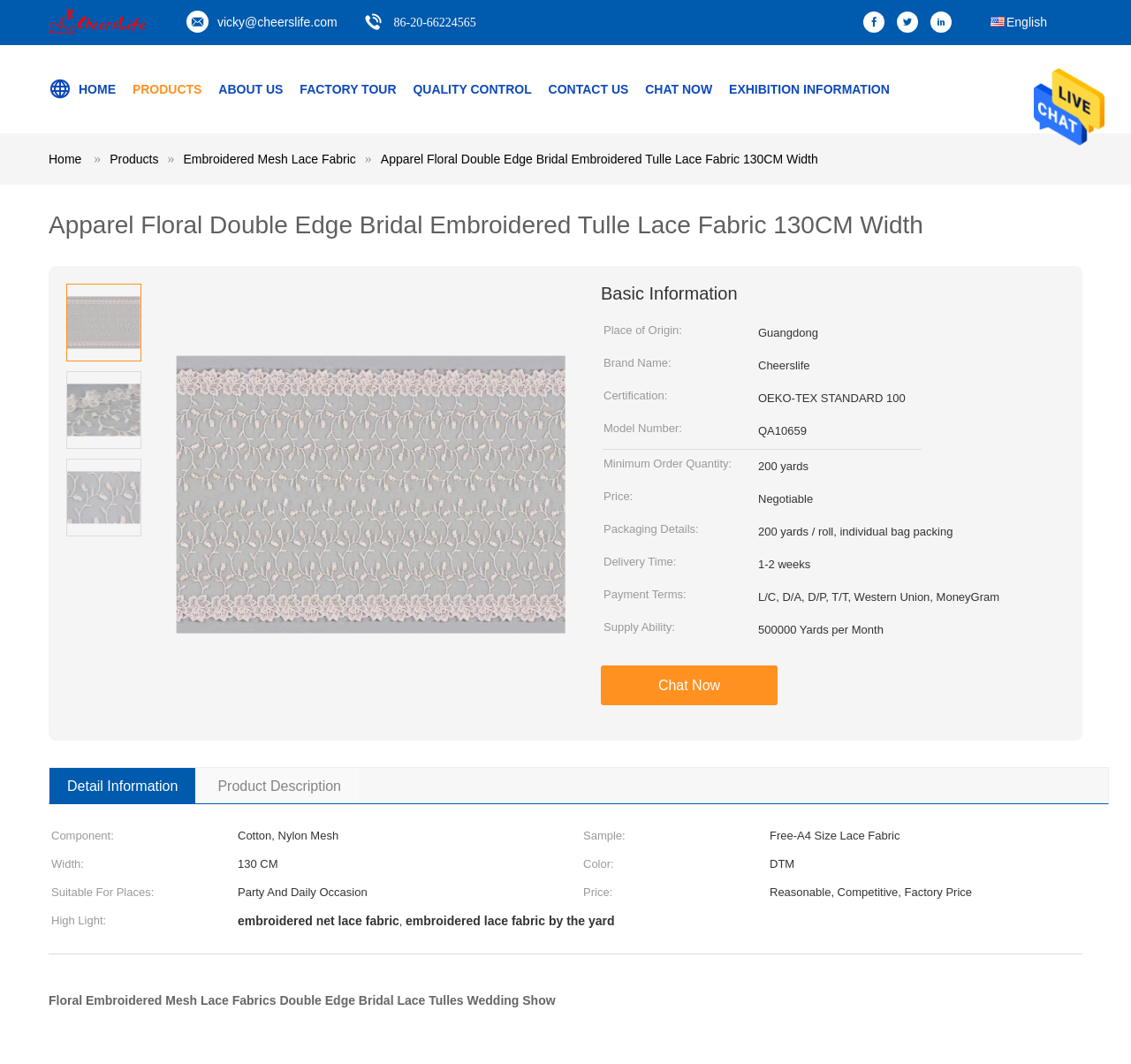Give a one-word or short-phrase answer to the following question: 
What is the width of the fabric?

130 CM